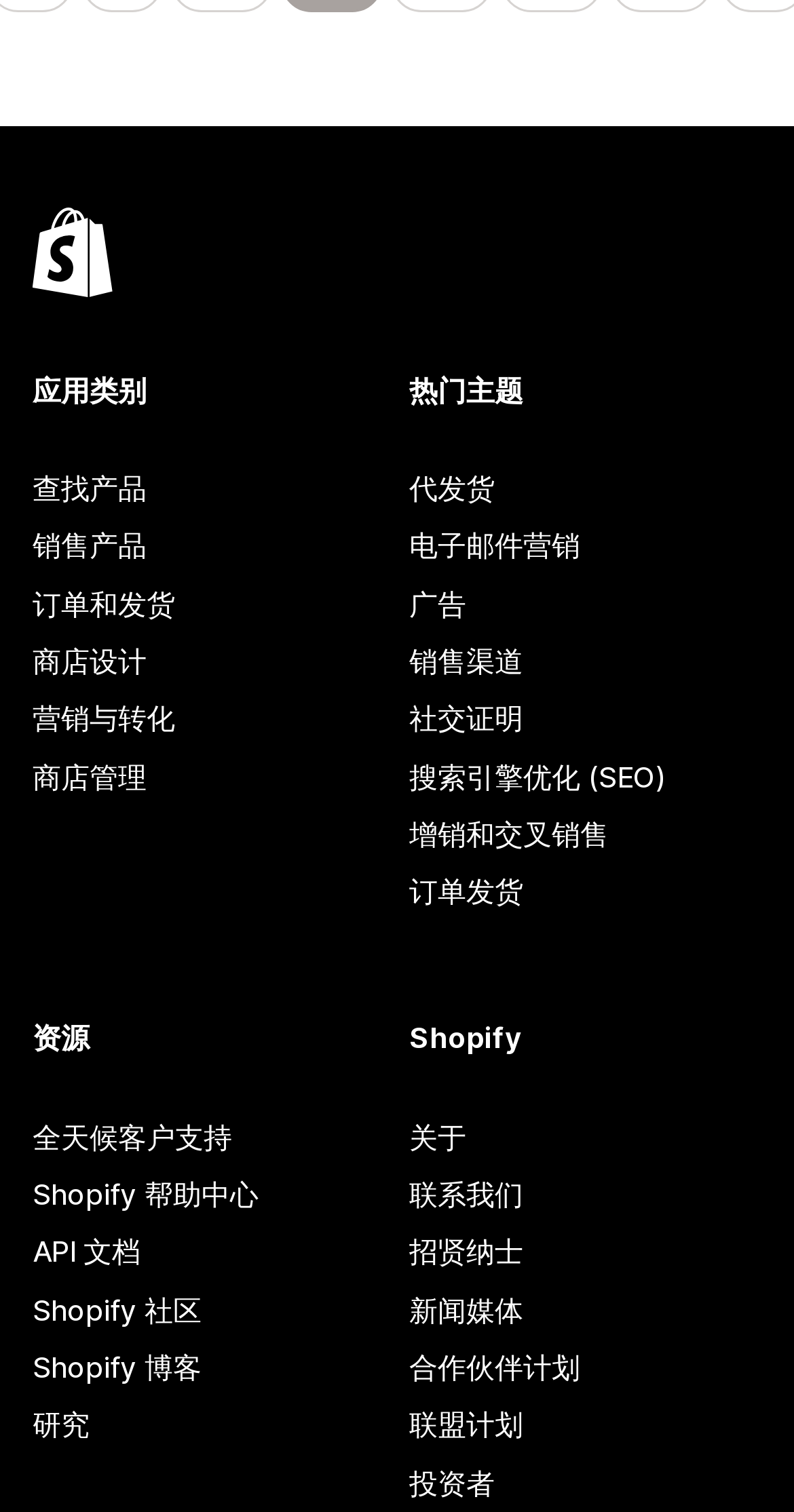Please look at the image and answer the question with a detailed explanation: What kind of support does Shopify offer?

The webpage has a link '全天候客户支持' under the '资源' section, which suggests that Shopify offers 24/7 customer support to its users.